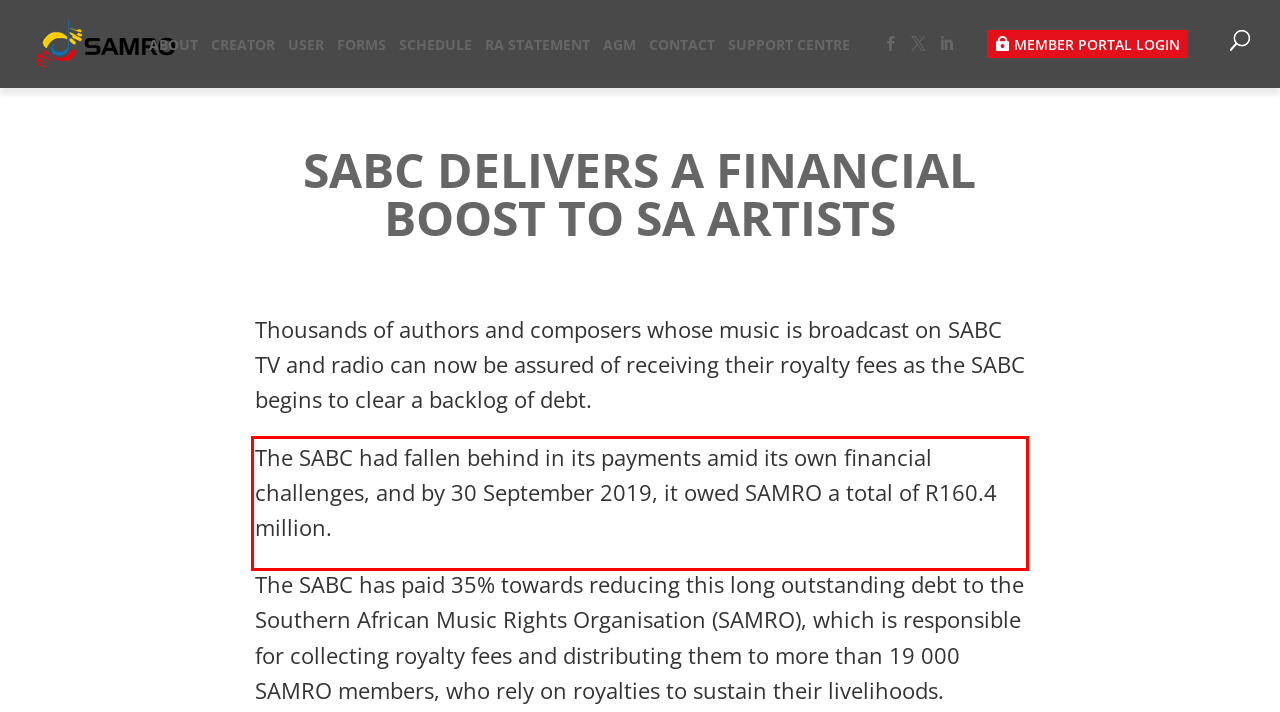From the given screenshot of a webpage, identify the red bounding box and extract the text content within it.

The SABC had fallen behind in its payments amid its own financial challenges, and by 30 September 2019, it owed SAMRO a total of R160.4 million.